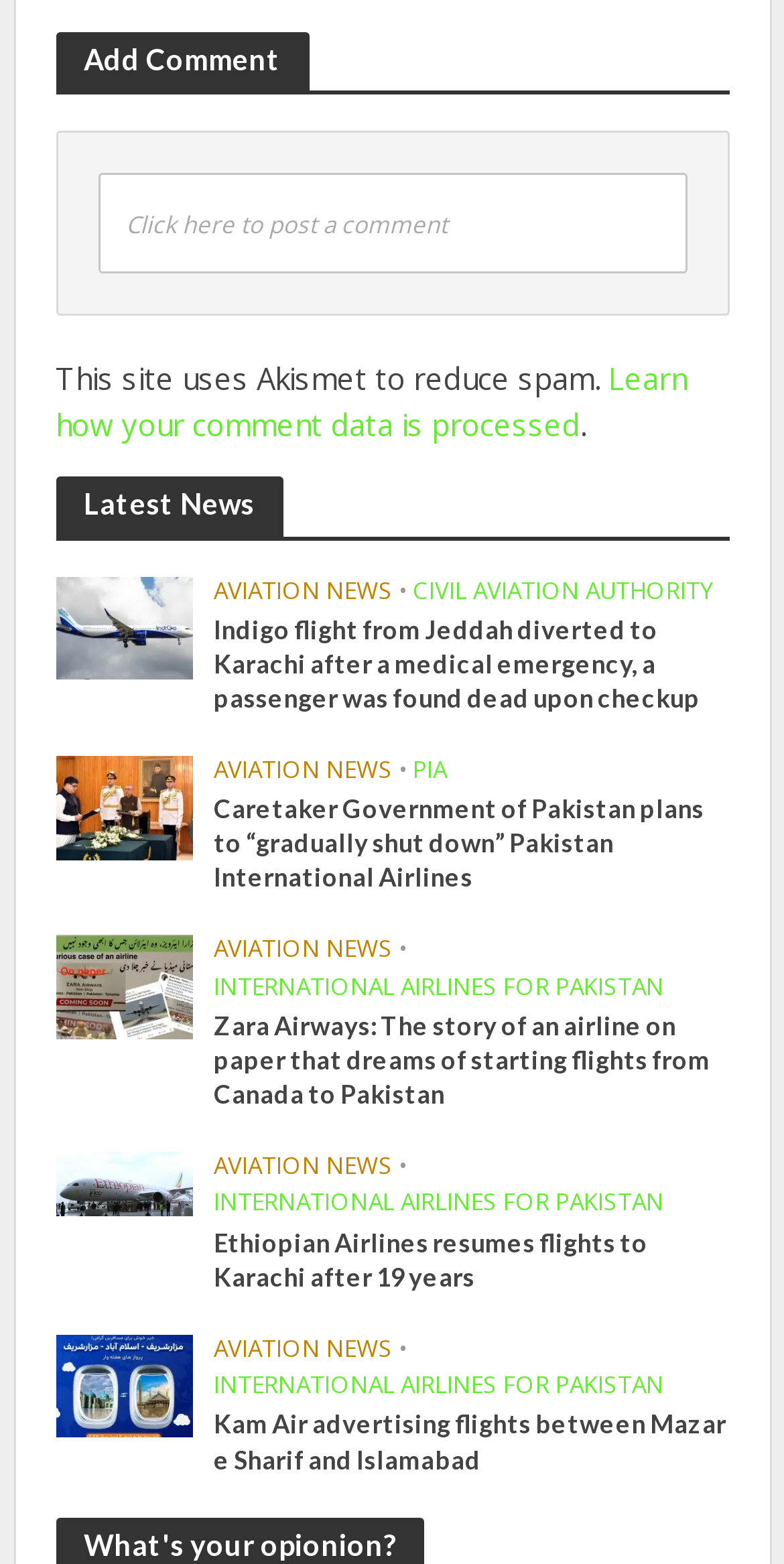Can you give a detailed response to the following question using the information from the image? What type of news is featured on this webpage?

The webpage contains multiple articles with headings and links related to aviation, such as 'Indigo flight from Jeddah diverted to Karachi after a medical emergency, a passenger was found dead upon checkup' and 'Ethiopian airlines receiving its 100th aircraft.'. This suggests that the type of news featured on this webpage is aviation news.